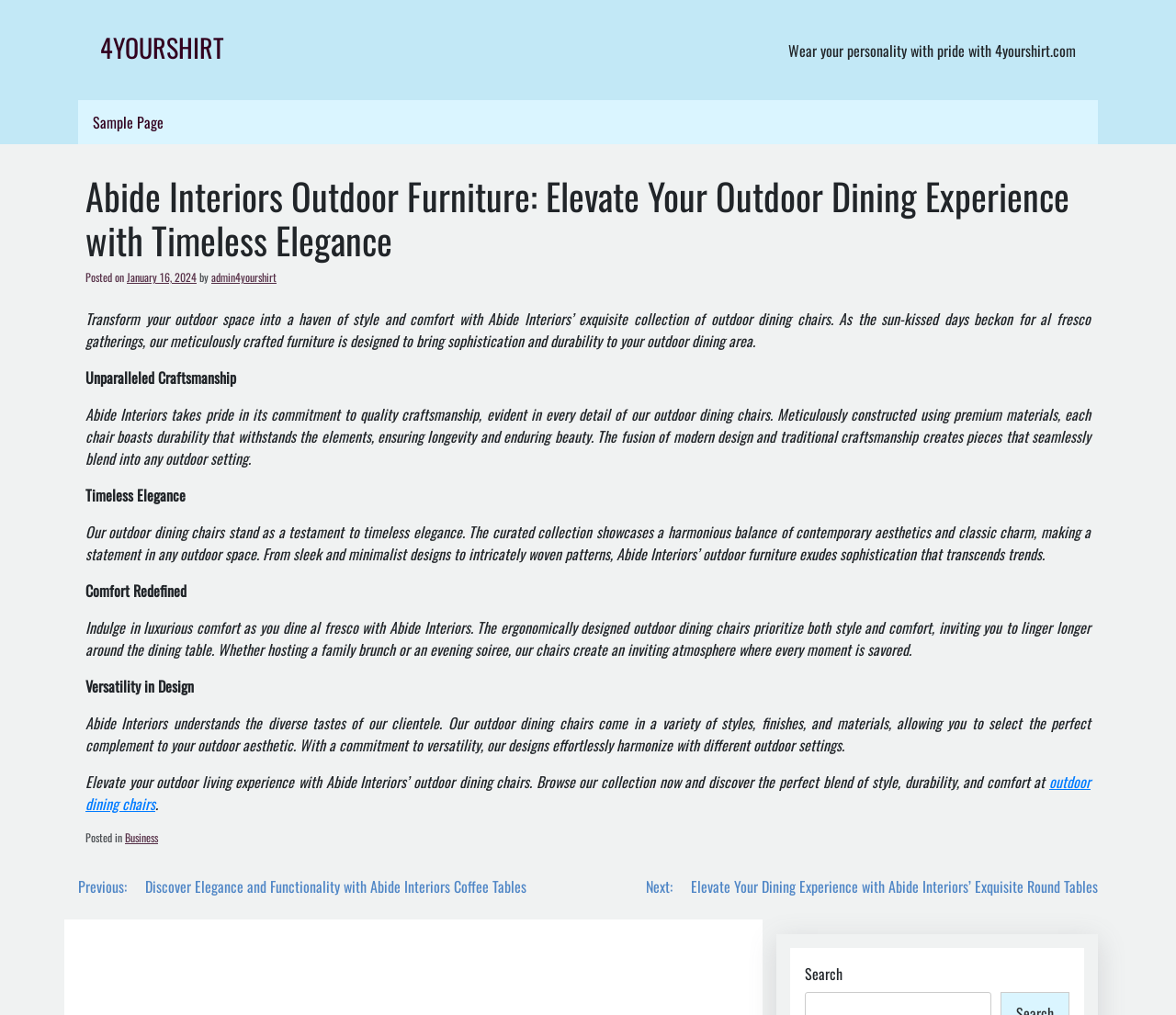Can you provide the bounding box coordinates for the element that should be clicked to implement the instruction: "Go to TPMS"?

None